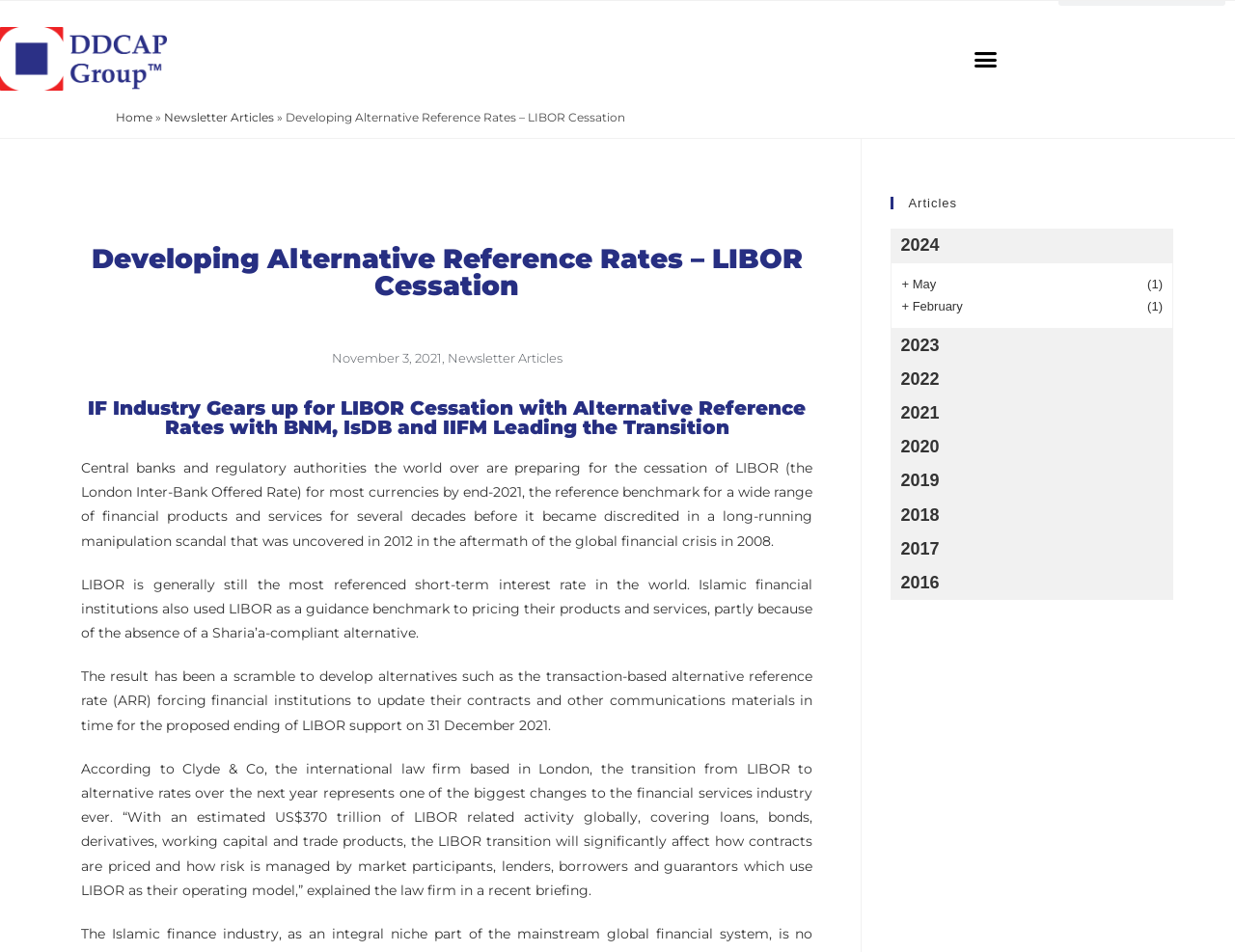Please locate the bounding box coordinates of the element that needs to be clicked to achieve the following instruction: "Switch to English". The coordinates should be four float numbers between 0 and 1, i.e., [left, top, right, bottom].

None